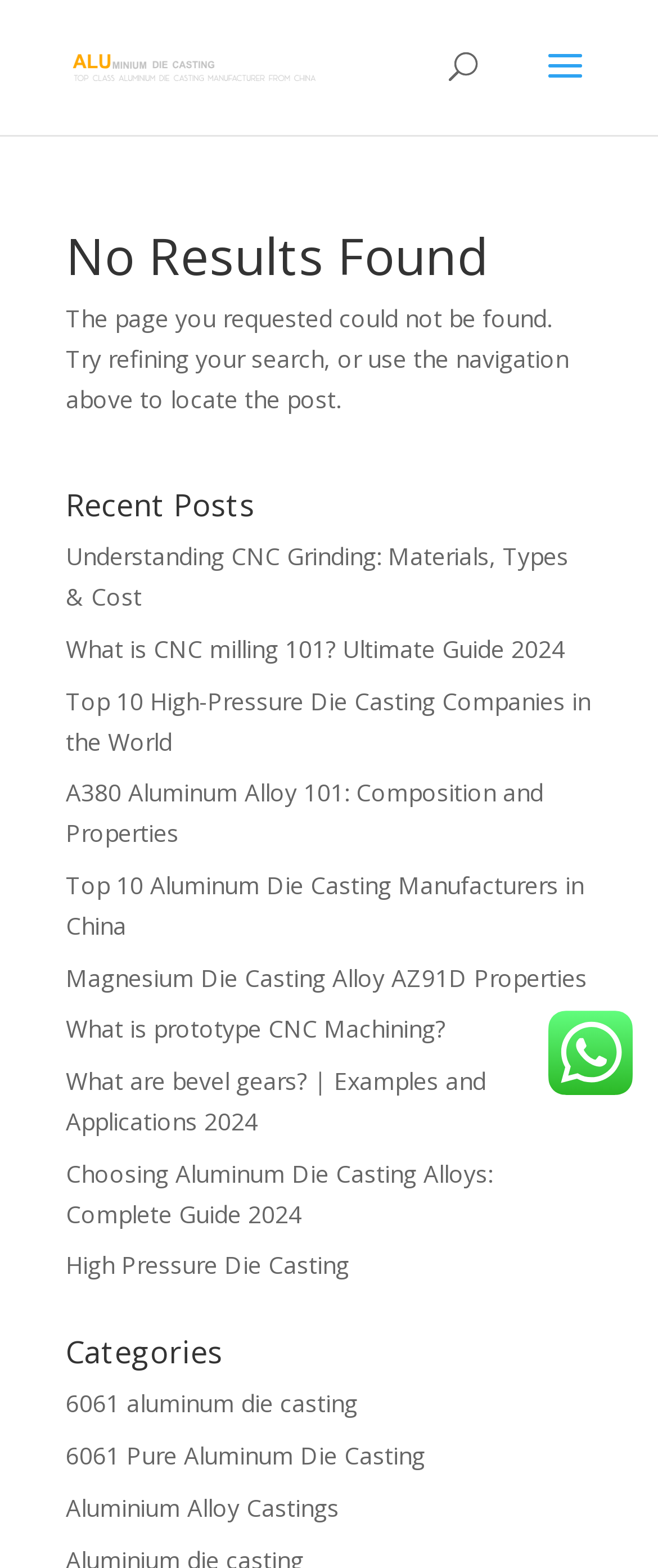What is the error message on this page?
Please provide a comprehensive answer based on the details in the screenshot.

I found the error message by looking at the StaticText element with the text 'The page you requested could not be found. Try refining your search, or use the navigation above to locate the post.' which is a child of the article element.